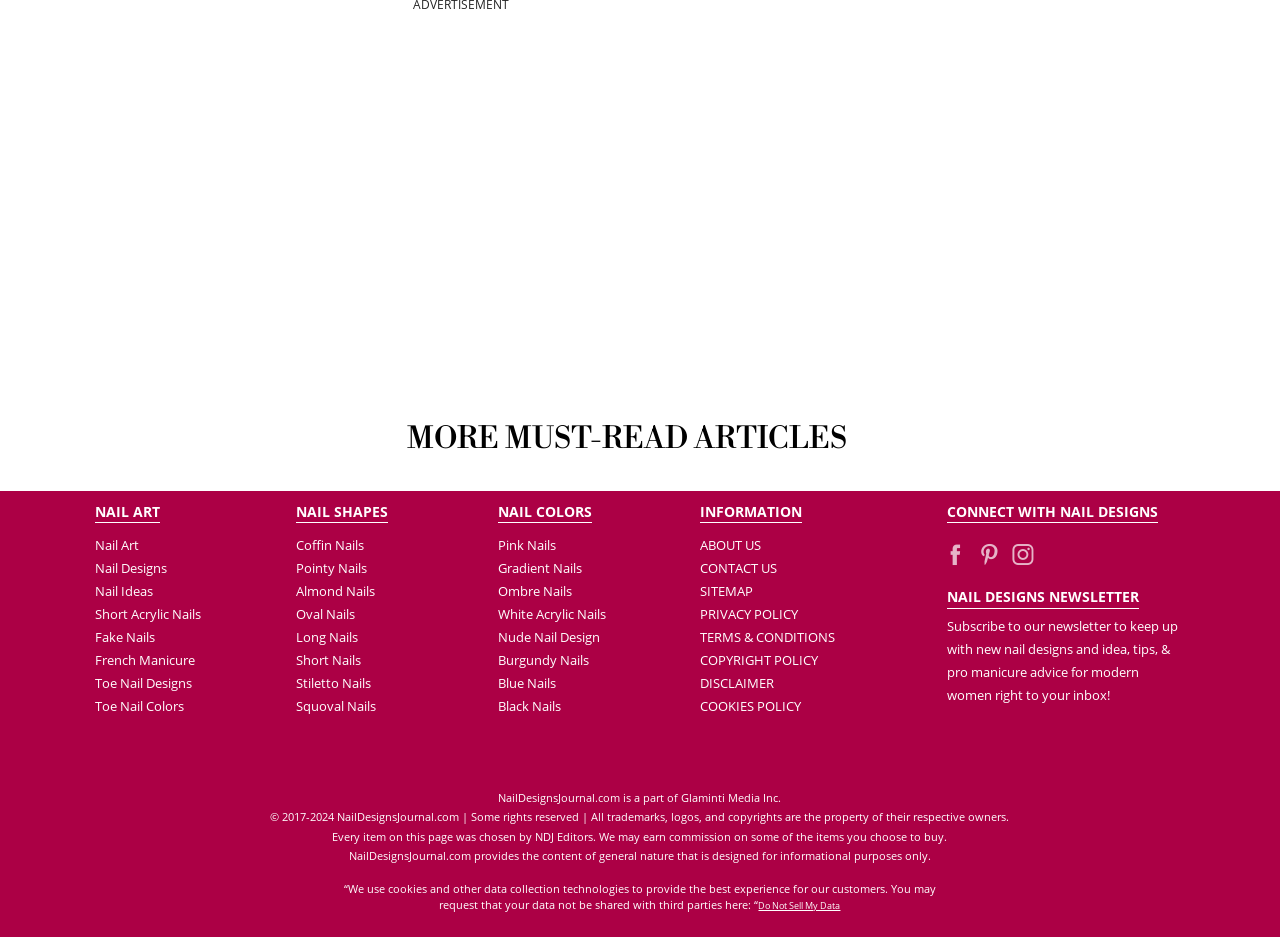What is the name of the company that owns this webpage?
Provide a one-word or short-phrase answer based on the image.

Glaminti Media Inc.